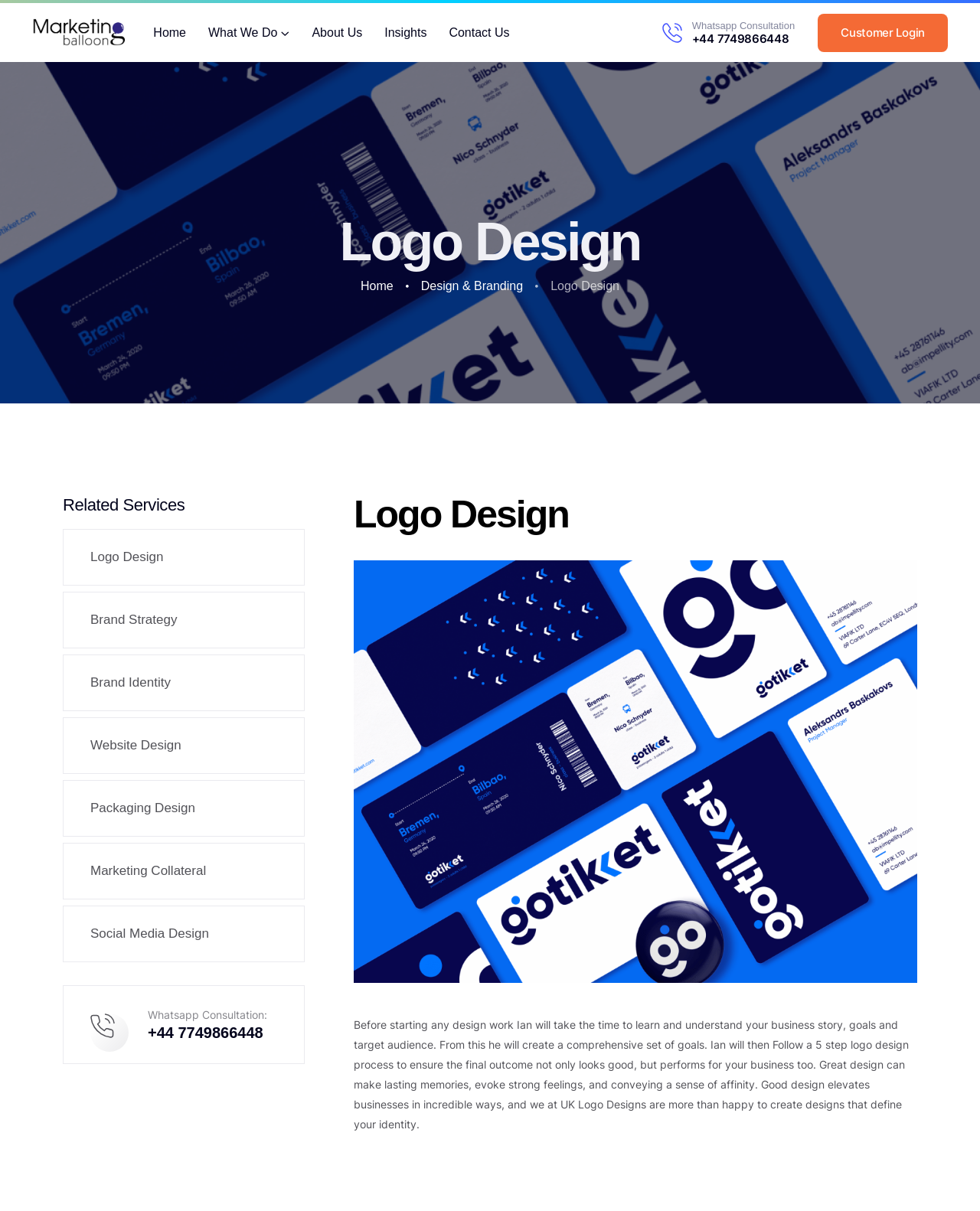Give a one-word or short phrase answer to this question: 
What is the process of logo design?

5-step process